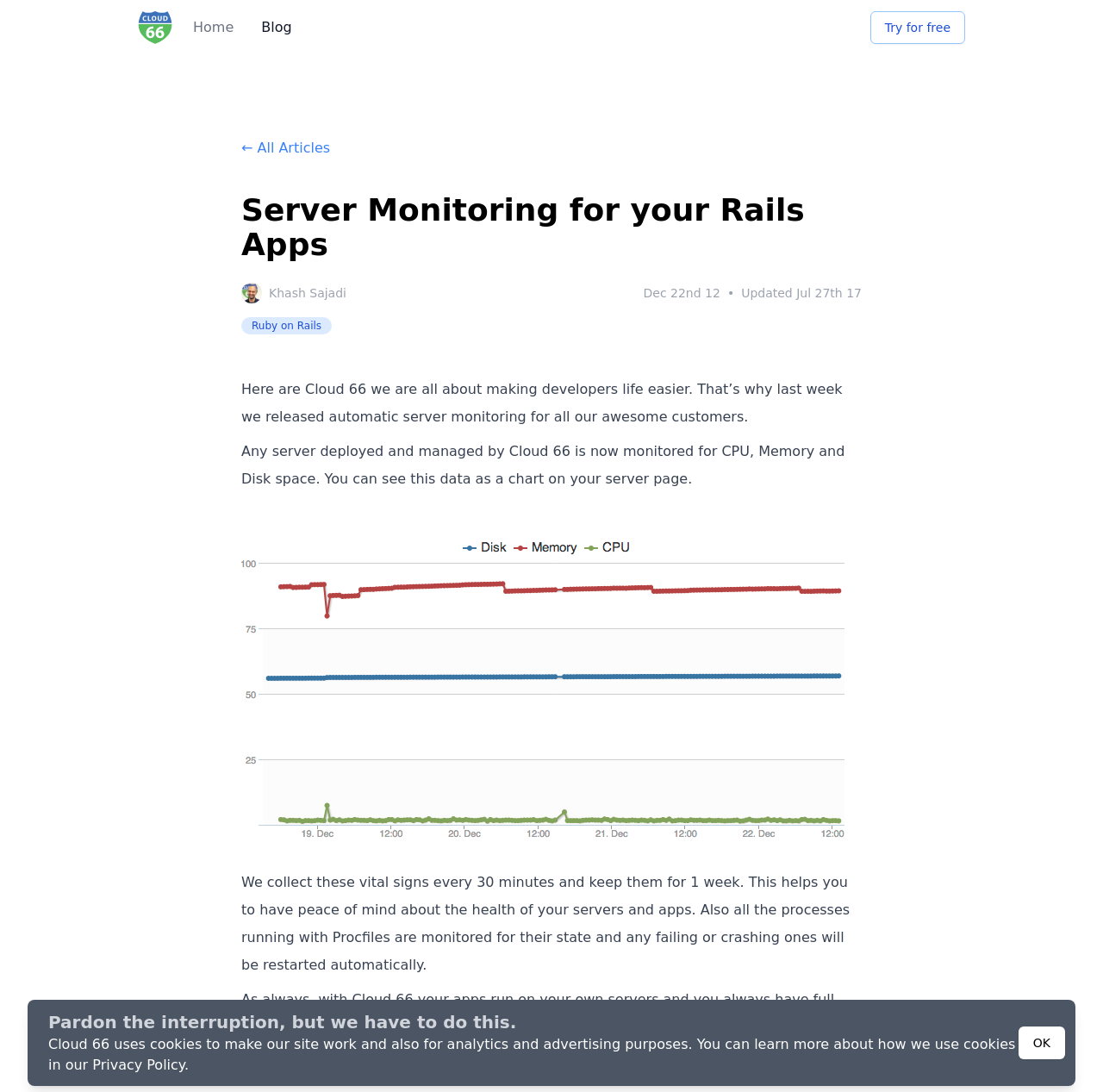Please look at the image and answer the question with a detailed explanation: What is monitored on the servers?

According to the article, Cloud 66 monitors CPU, Memory, and Disk space on the servers, as stated in the sentence 'Any server deployed and managed by Cloud 66 is now monitored for CPU, Memory and Disk space.'